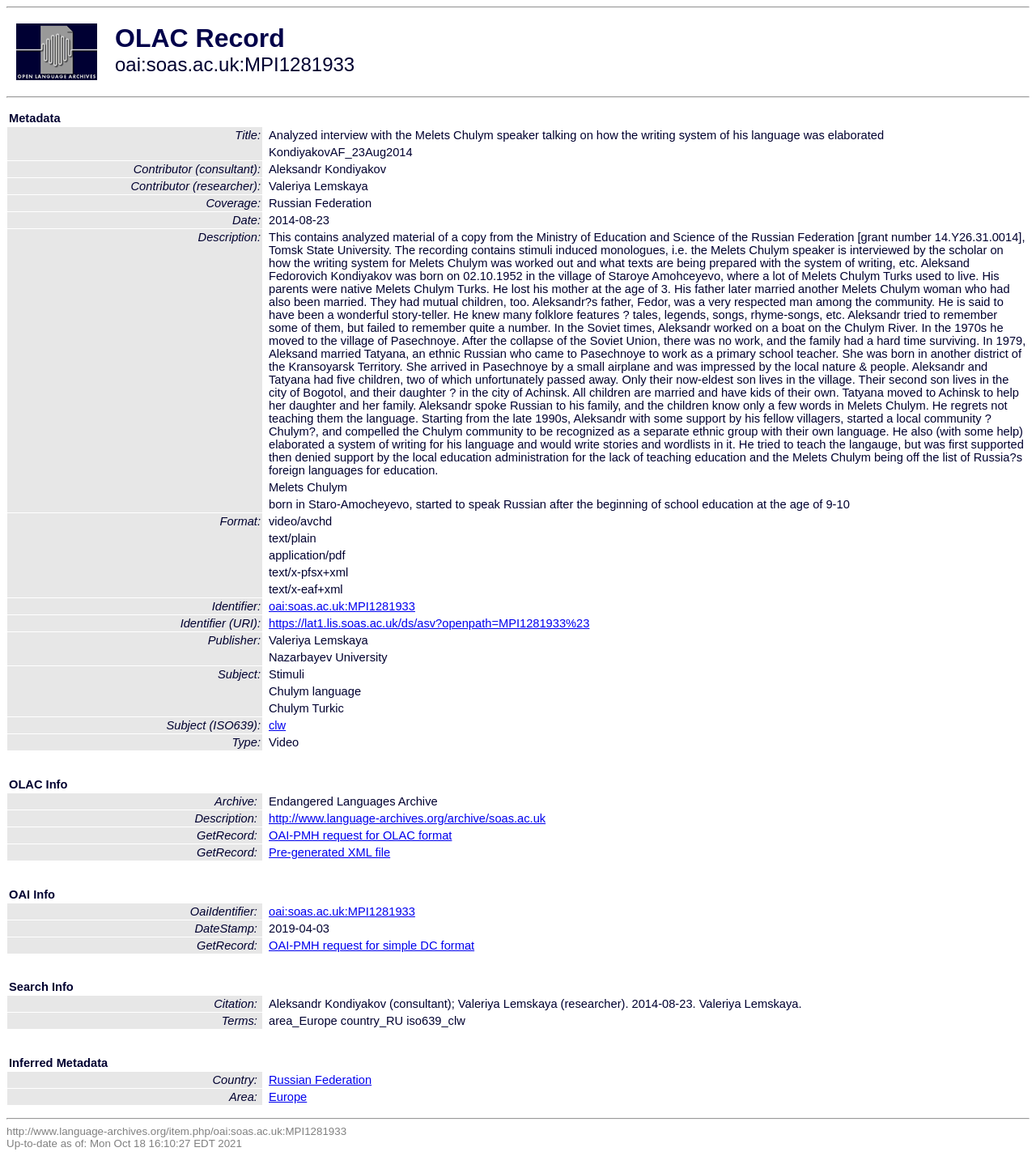What is the title of the record?
Please give a detailed and elaborate answer to the question based on the image.

The title of the record can be found in the second gridcell of the first row of the table, which is 'OLAC Record oai:soas.ac.uk:MPI1281933'.